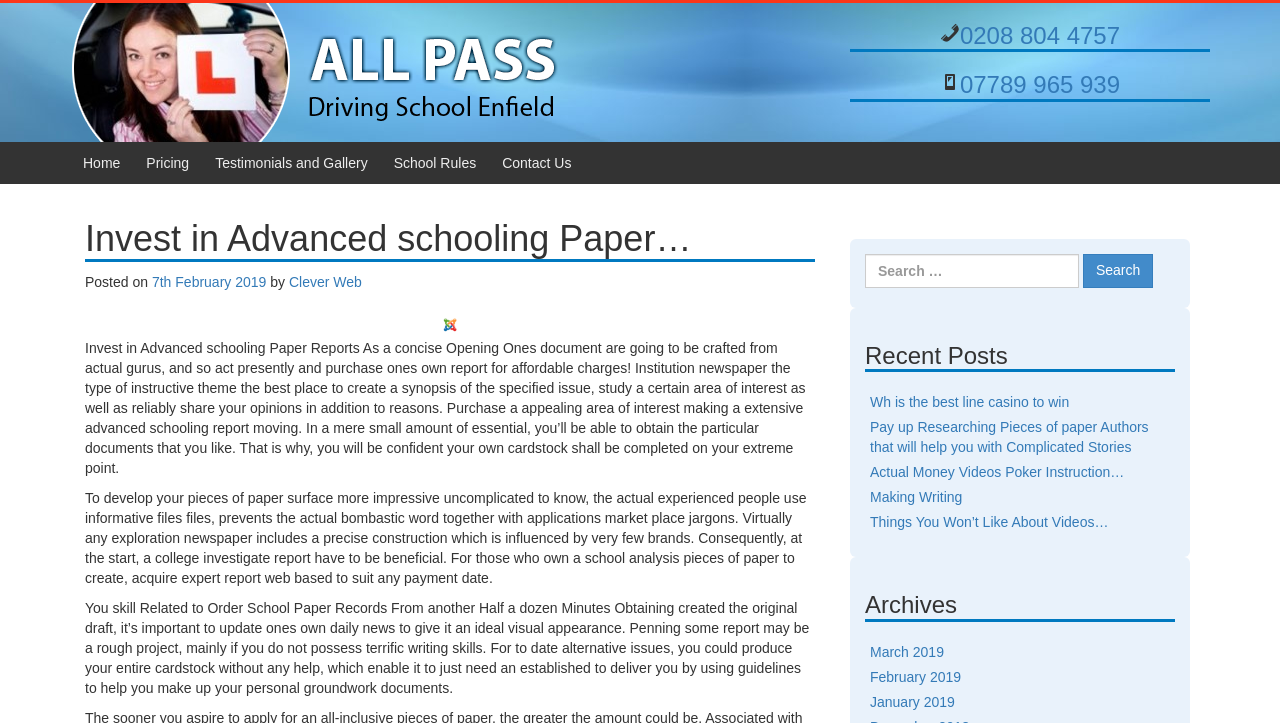Please identify the bounding box coordinates of the clickable region that I should interact with to perform the following instruction: "View the 'BUSINESS' section". The coordinates should be expressed as four float numbers between 0 and 1, i.e., [left, top, right, bottom].

None